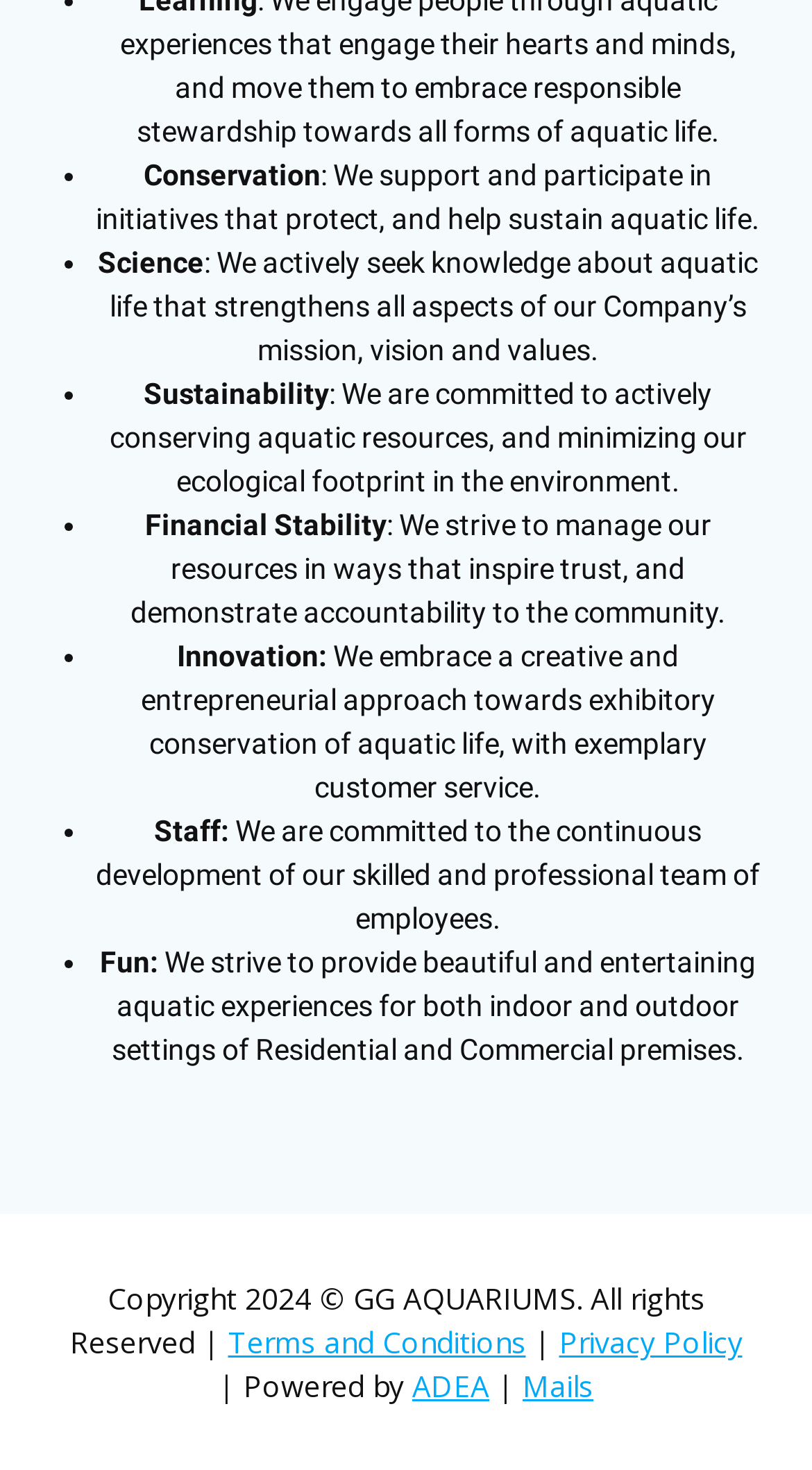Please provide the bounding box coordinate of the region that matches the element description: Privacy Policy. Coordinates should be in the format (top-left x, top-left y, bottom-right x, bottom-right y) and all values should be between 0 and 1.

[0.688, 0.9, 0.914, 0.927]